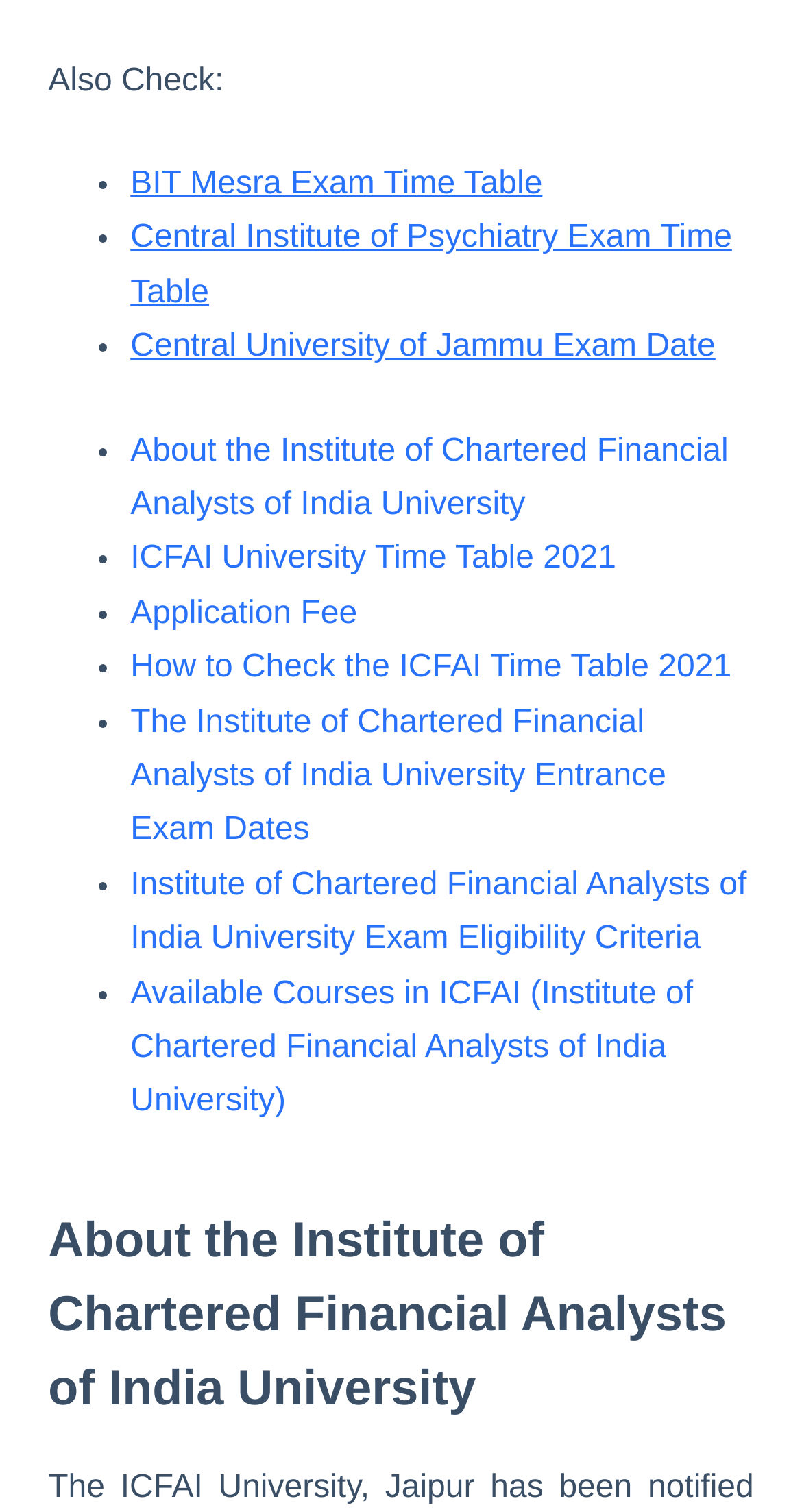Locate the bounding box coordinates of the clickable region necessary to complete the following instruction: "Learn about the Institute of Chartered Financial Analysts of India University". Provide the coordinates in the format of four float numbers between 0 and 1, i.e., [left, top, right, bottom].

[0.06, 0.797, 0.94, 0.943]